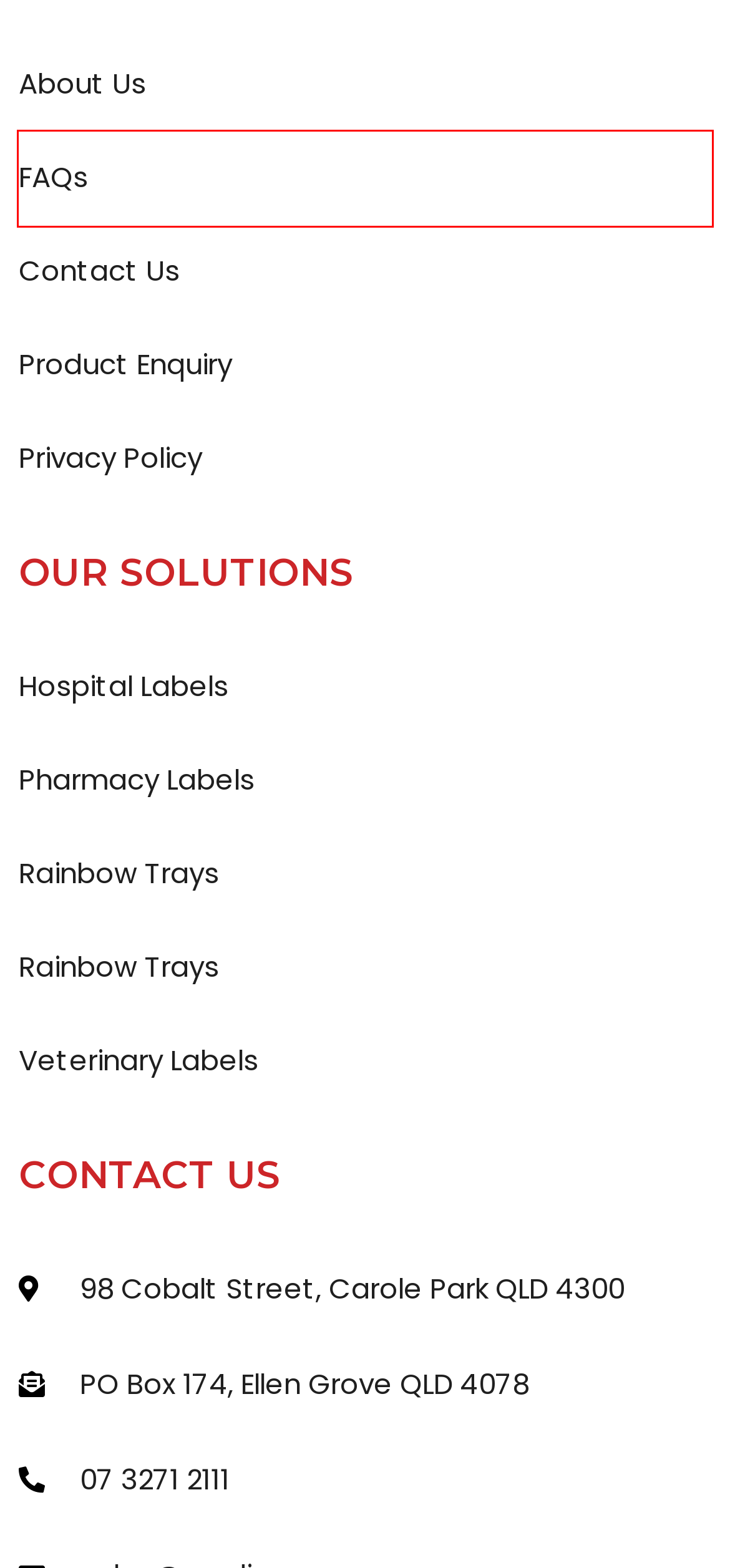You are provided with a screenshot of a webpage where a red rectangle bounding box surrounds an element. Choose the description that best matches the new webpage after clicking the element in the red bounding box. Here are the choices:
A. FAQs - Medi Press Australia
B. Hospital Labels - Medi Press Australia Label Manufacturer
C. Product Enquiry - Medi Press Australia
D. Pharmacy Labels - Medi Press Australia Label Manufacturer
E. Veterinary Labels - Medi Press Australia Label Manufacturer
F. Rainbow Trays - Medi Press Australian Supplier
G. Contact Us - Medi Press Australia
H. Privacy Policy - Medi Press Australia

A